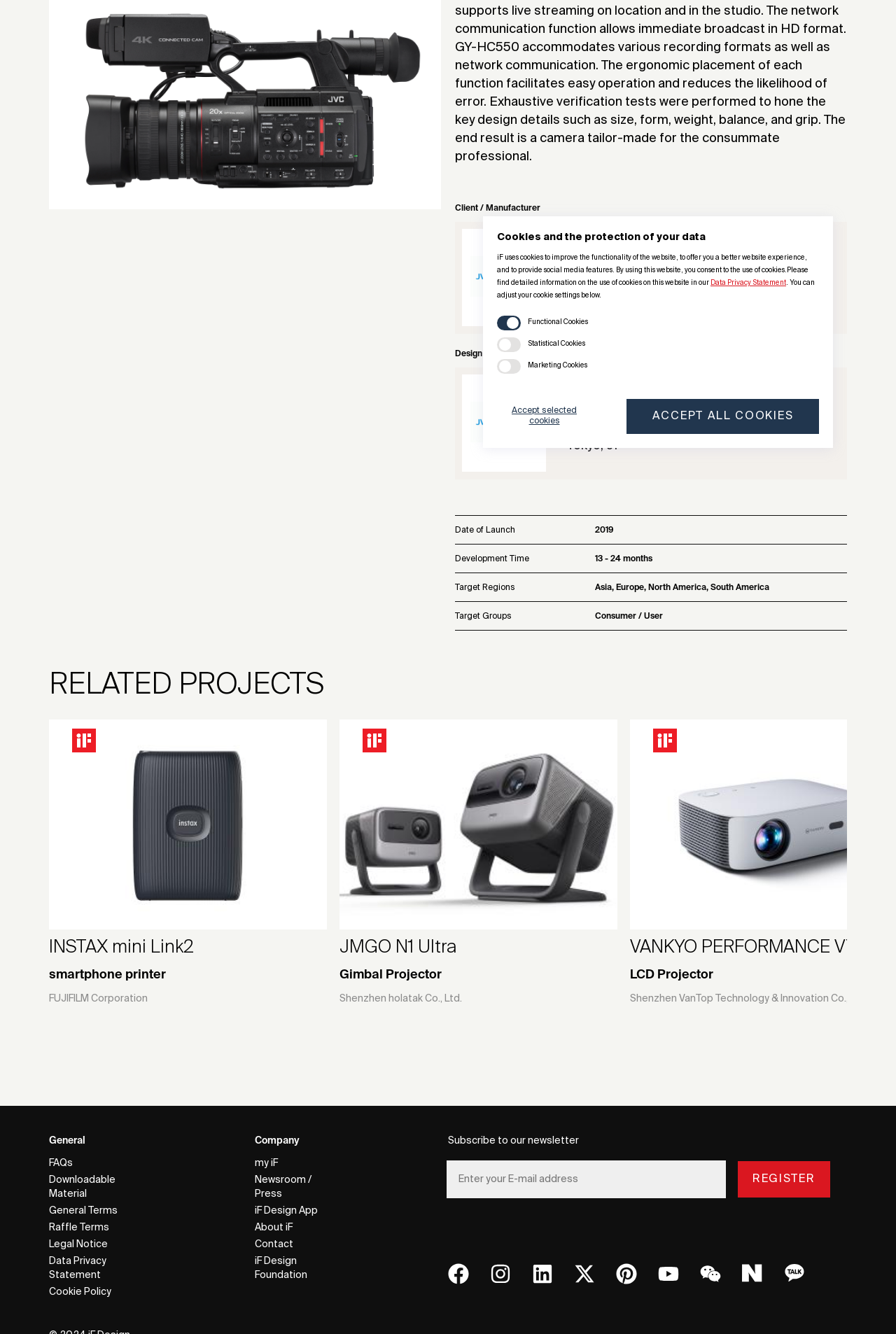Please find the bounding box for the UI component described as follows: "iF Design App".

[0.284, 0.901, 0.375, 0.914]